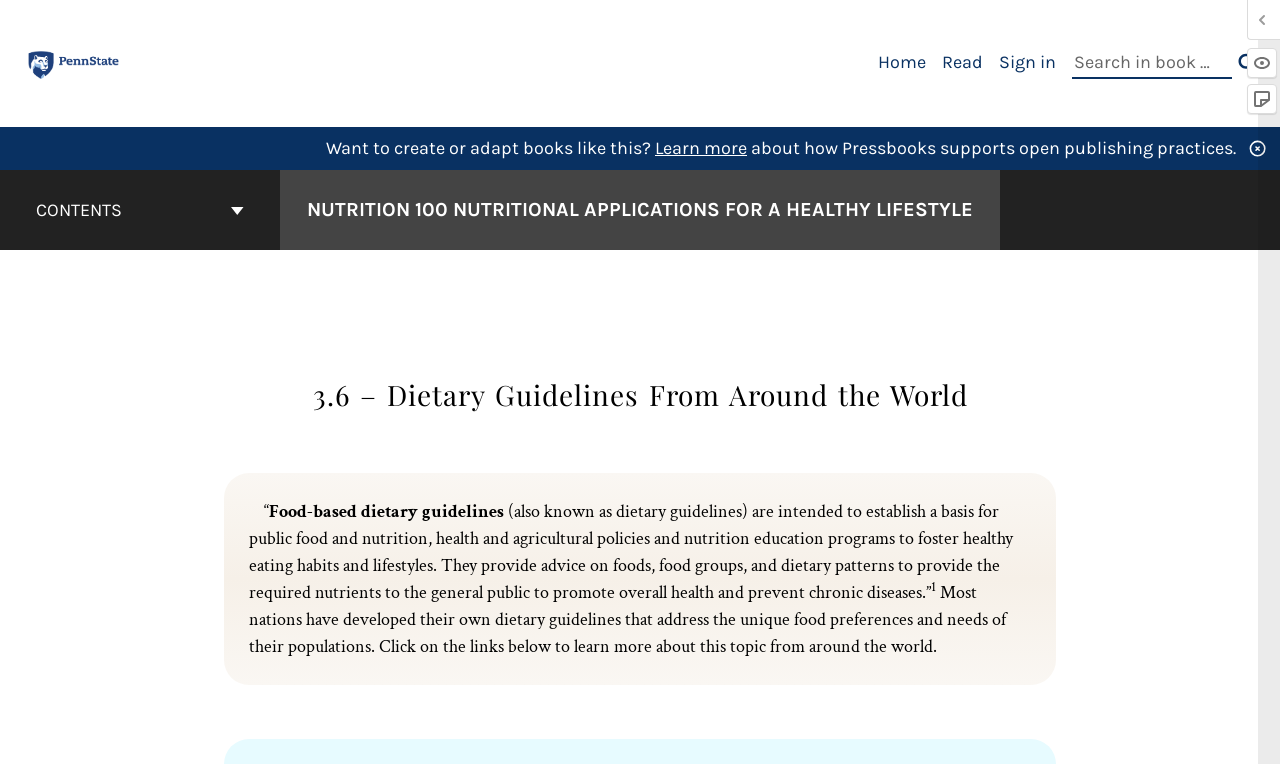Can you determine the bounding box coordinates of the area that needs to be clicked to fulfill the following instruction: "View book contents"?

[0.003, 0.223, 0.216, 0.327]